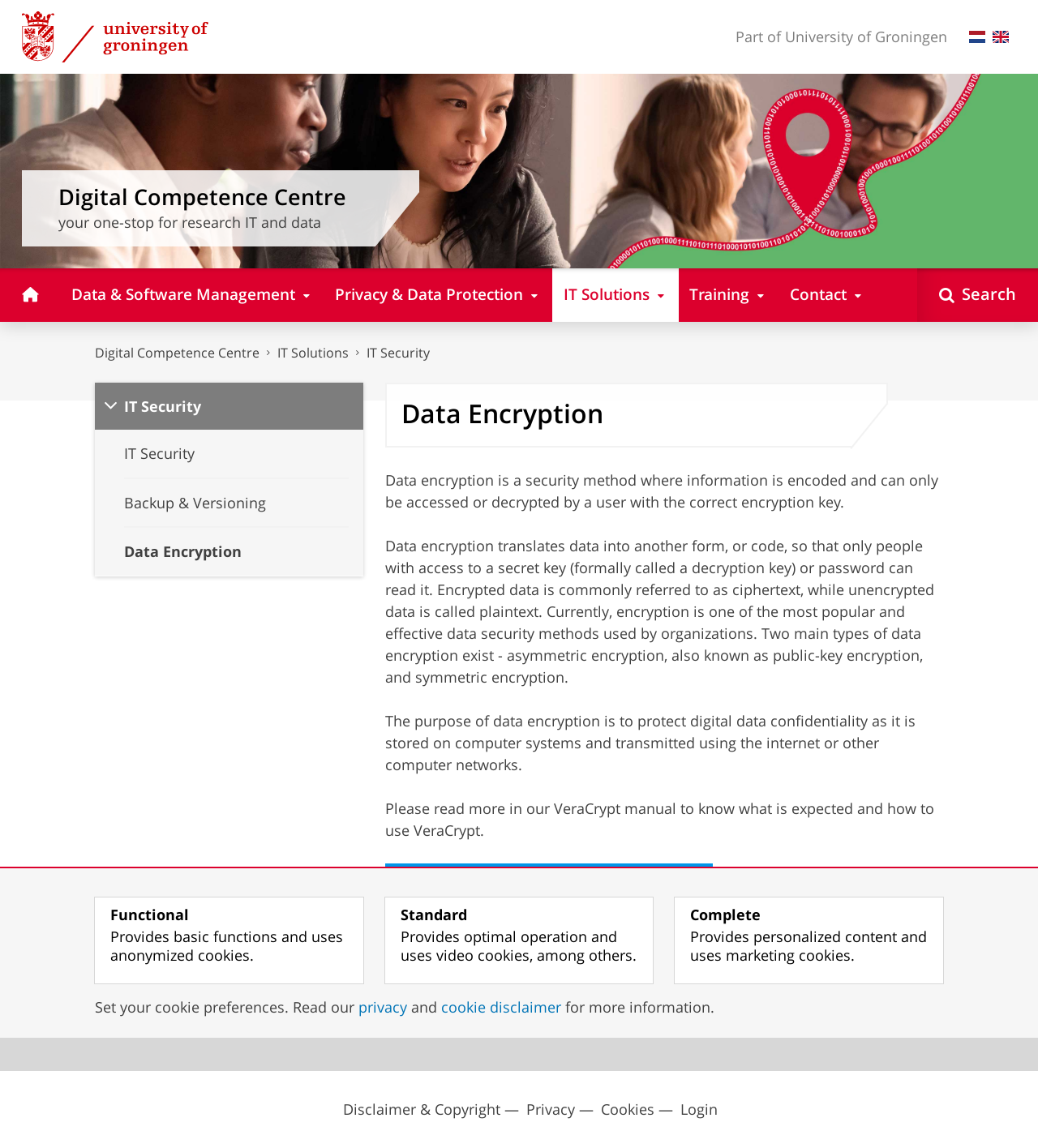Specify the bounding box coordinates of the area to click in order to follow the given instruction: "Read more about 'IT Security'."

[0.353, 0.299, 0.414, 0.315]